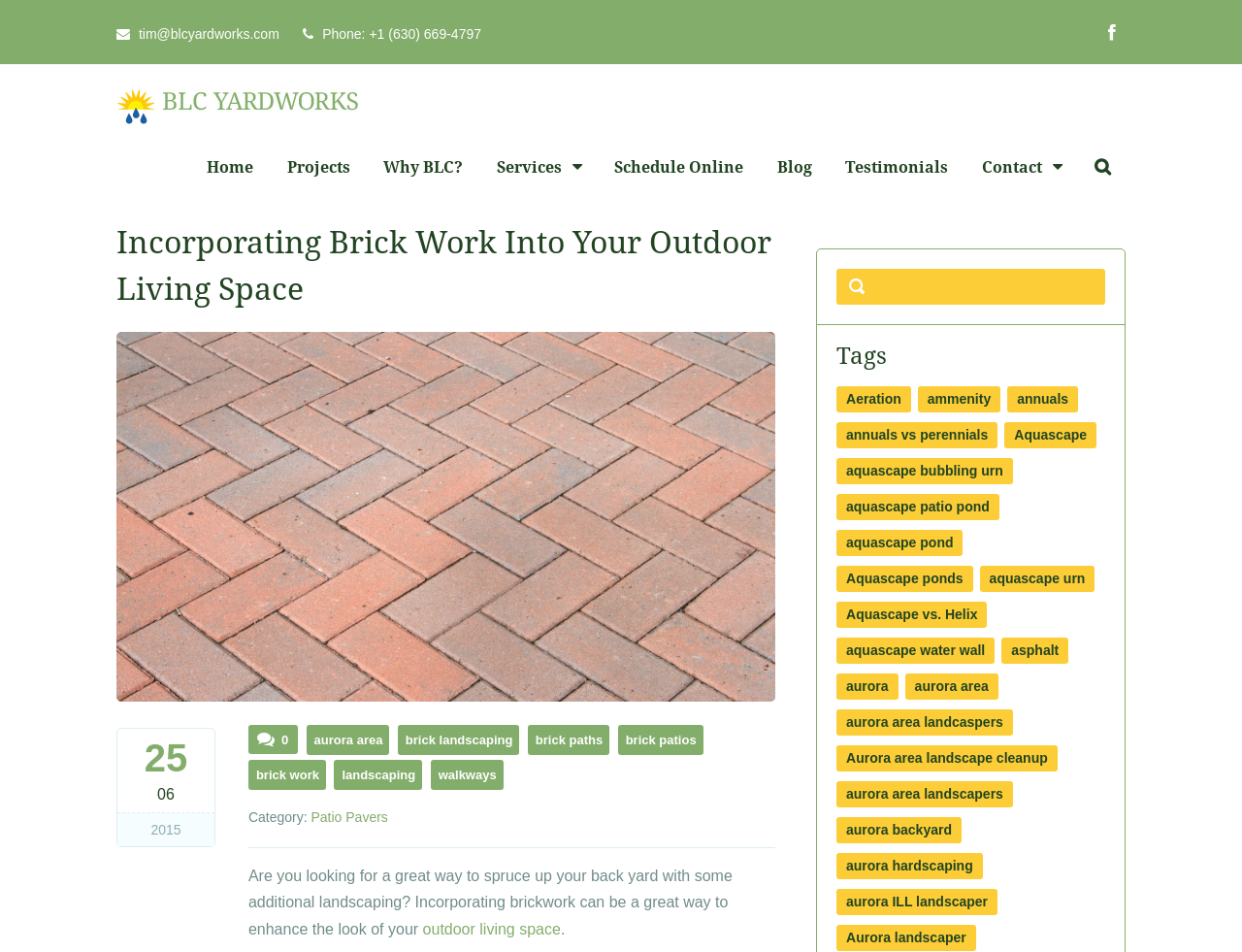Please reply to the following question with a single word or a short phrase:
What is the current year mentioned on the webpage?

2015